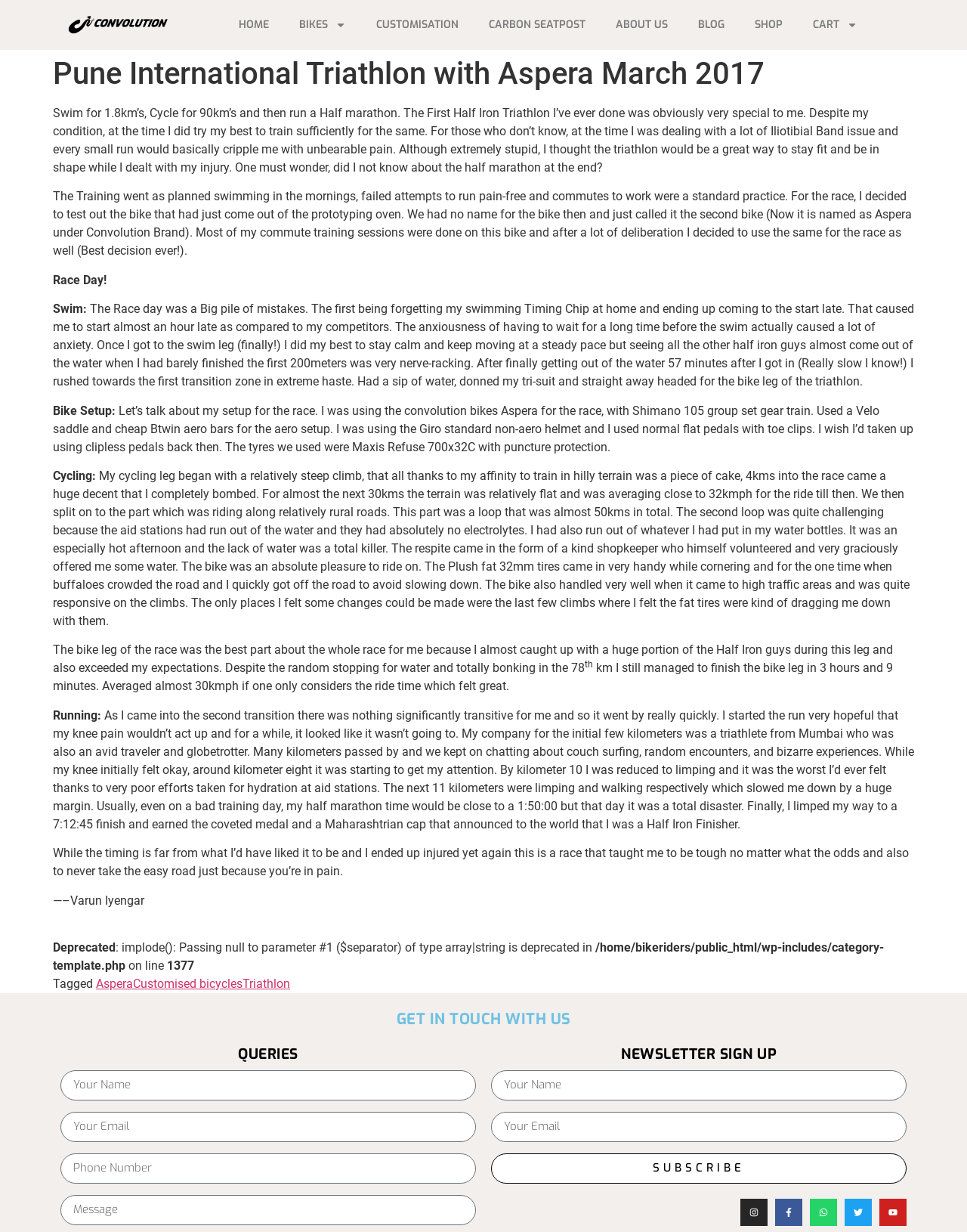Determine the bounding box coordinates of the clickable region to carry out the instruction: "Visit Facebook page".

[0.802, 0.973, 0.83, 0.995]